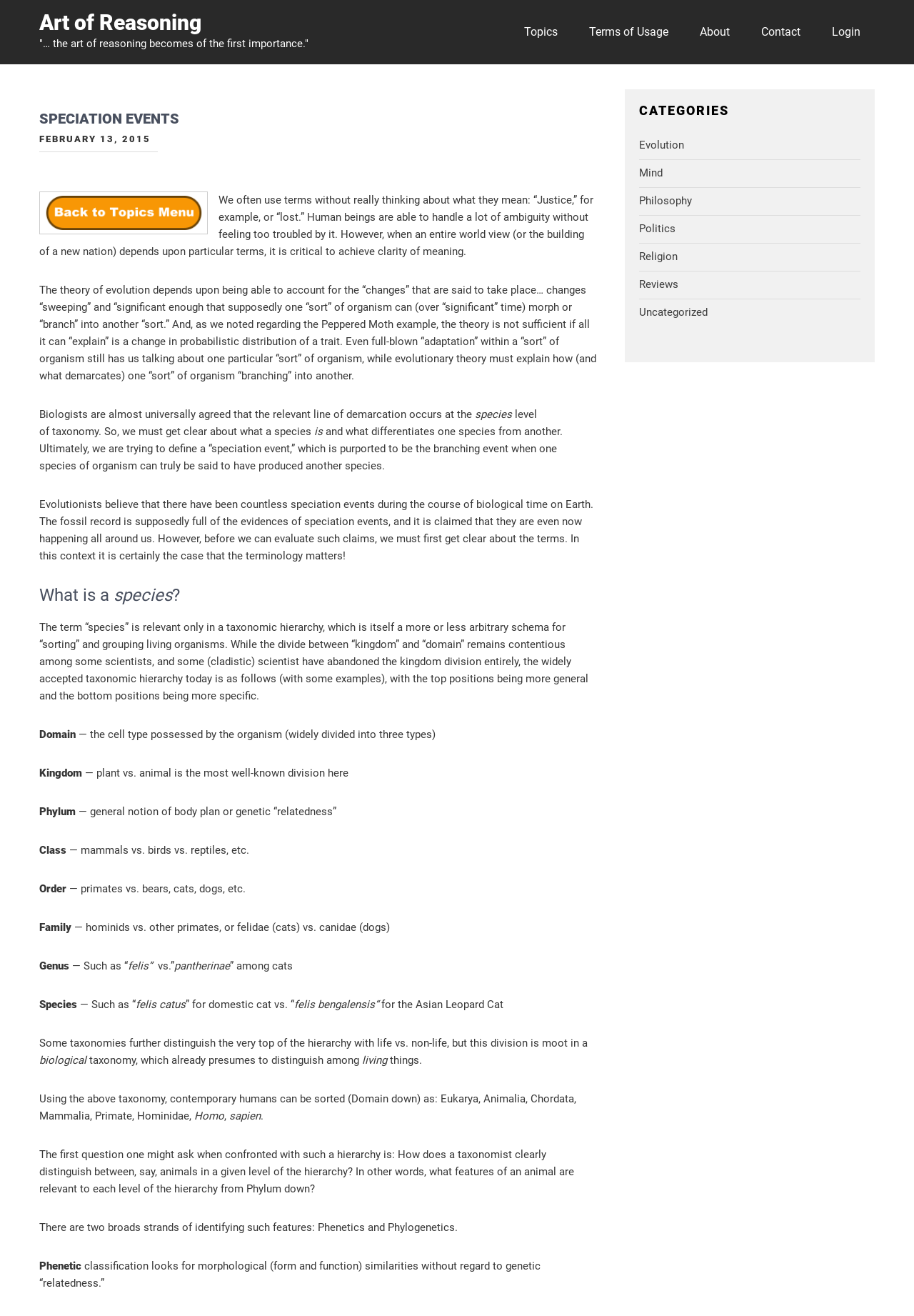Refer to the screenshot and give an in-depth answer to this question: What is the term used to describe the branching event when one species of organism produces another species?

The term used to describe the branching event when one species of organism produces another species can be determined by reading the article, which defines a speciation event as the branching event when one species of organism can truly be said to have produced another species.